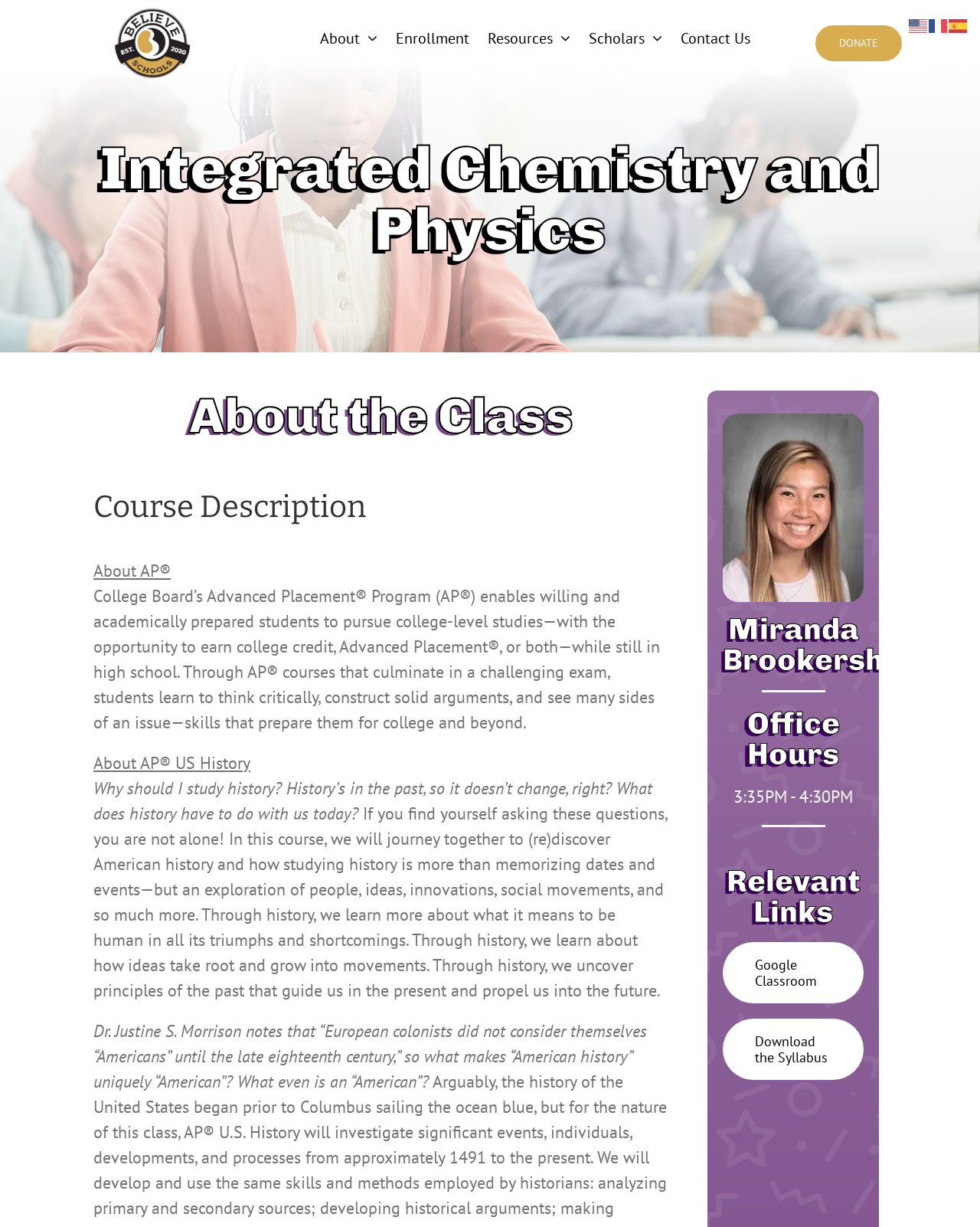Specify the bounding box coordinates of the area that needs to be clicked to achieve the following instruction: "read about uncategorized".

None